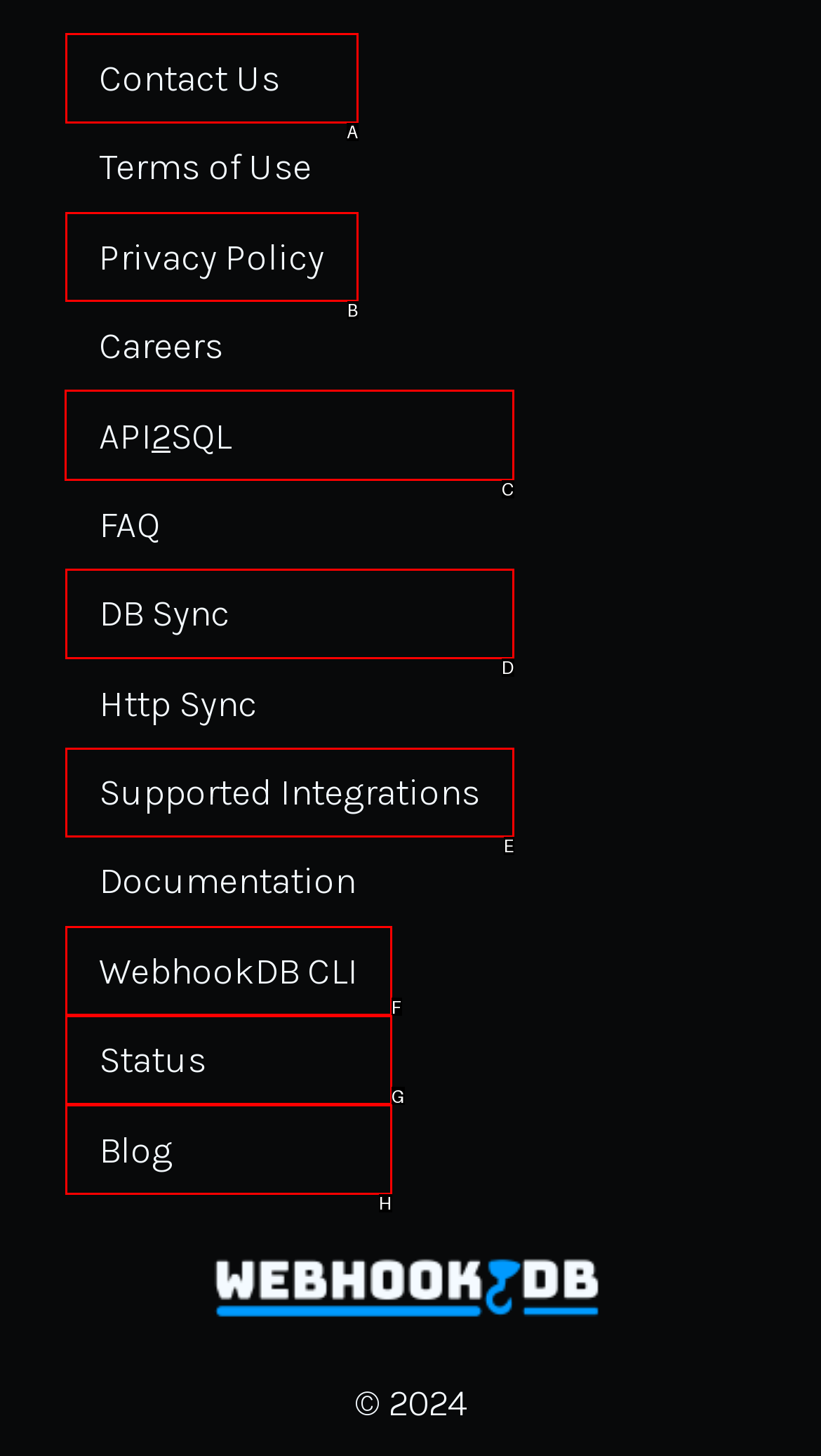Select the letter of the UI element that matches this task: visit API2SQL
Provide the answer as the letter of the correct choice.

C